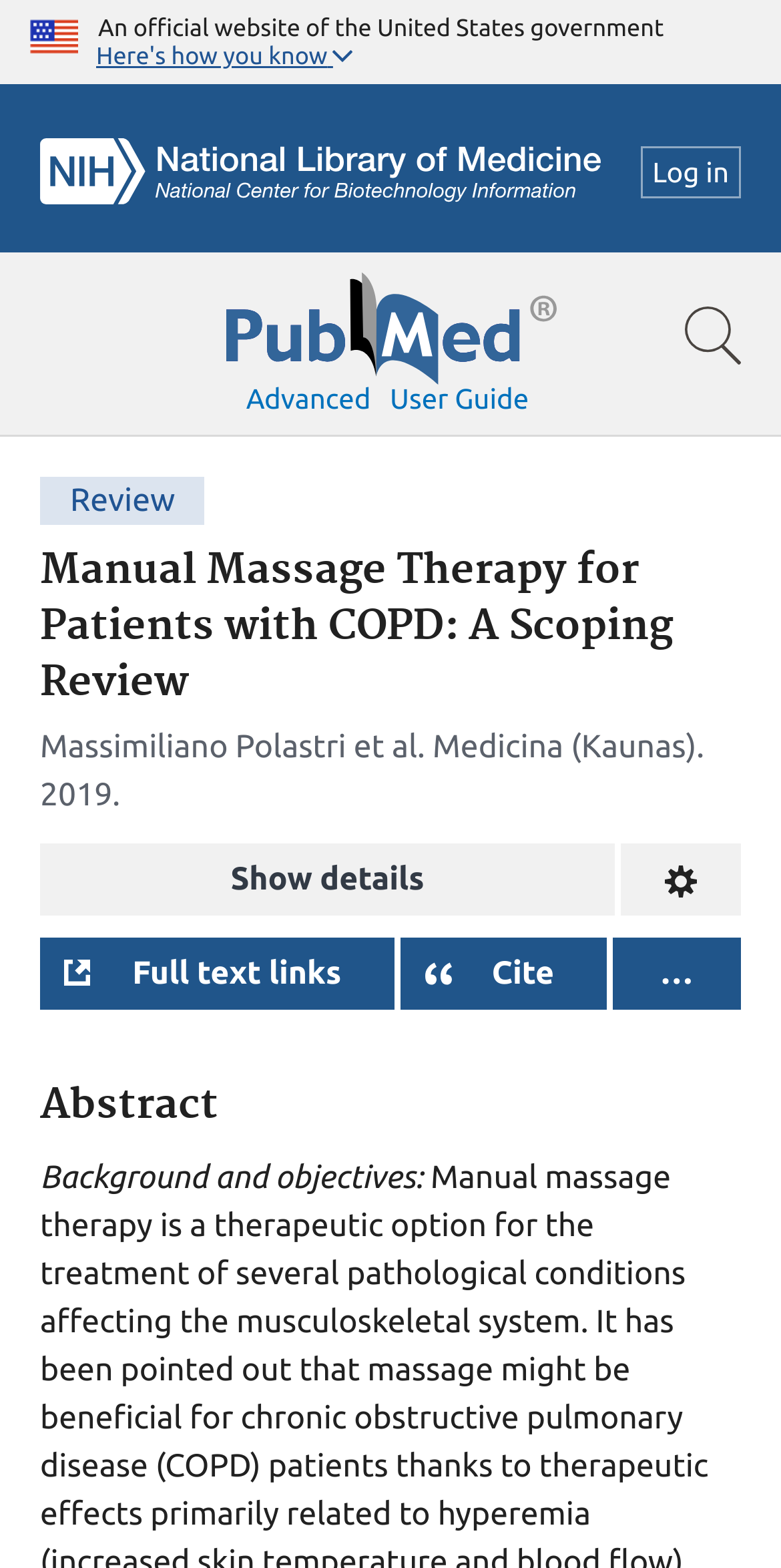Please answer the following question using a single word or phrase: 
What is the publication year of this review?

2019